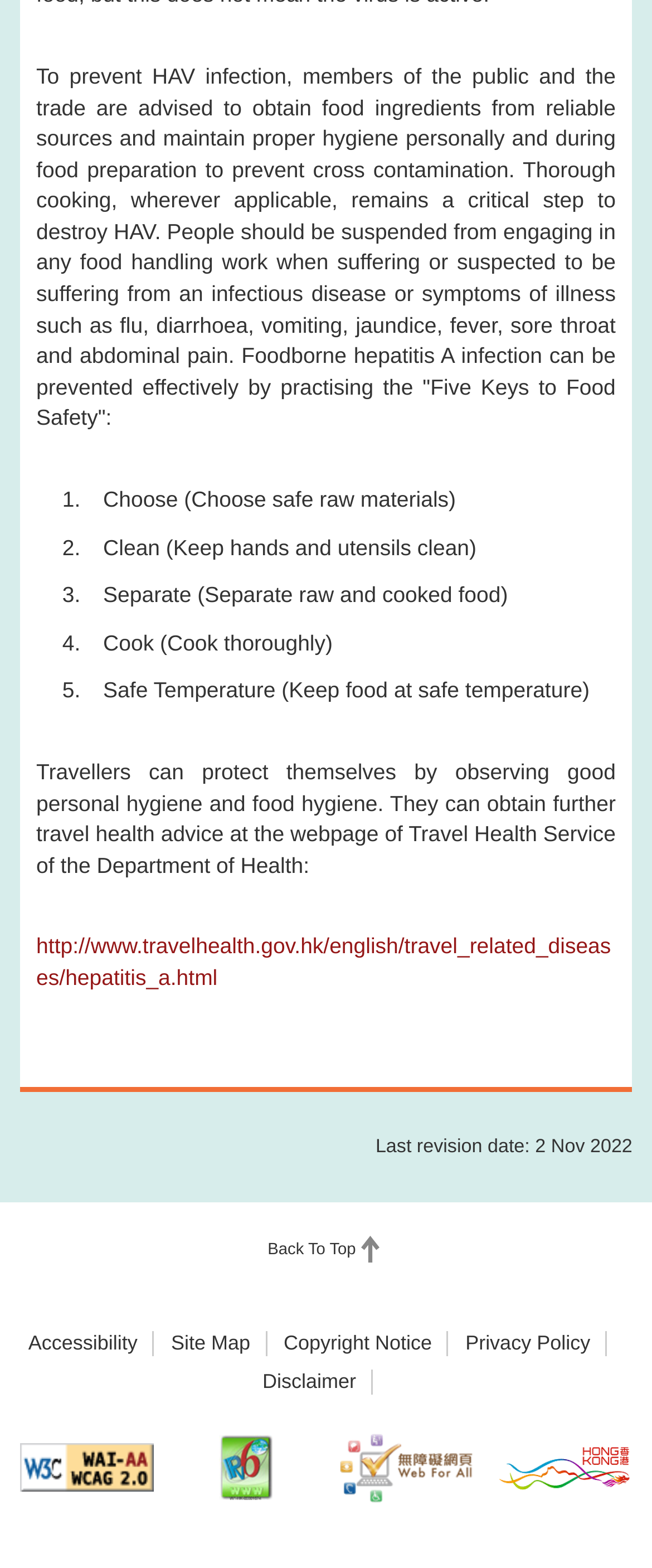Refer to the screenshot and give an in-depth answer to this question: What are the five keys to food safety?

The webpage lists the five keys to food safety as a numbered list, with each key having a brief description. The keys are Choose, Clean, Separate, Cook, and Safe Temperature, which are essential to prevent foodborne hepatitis A infection.